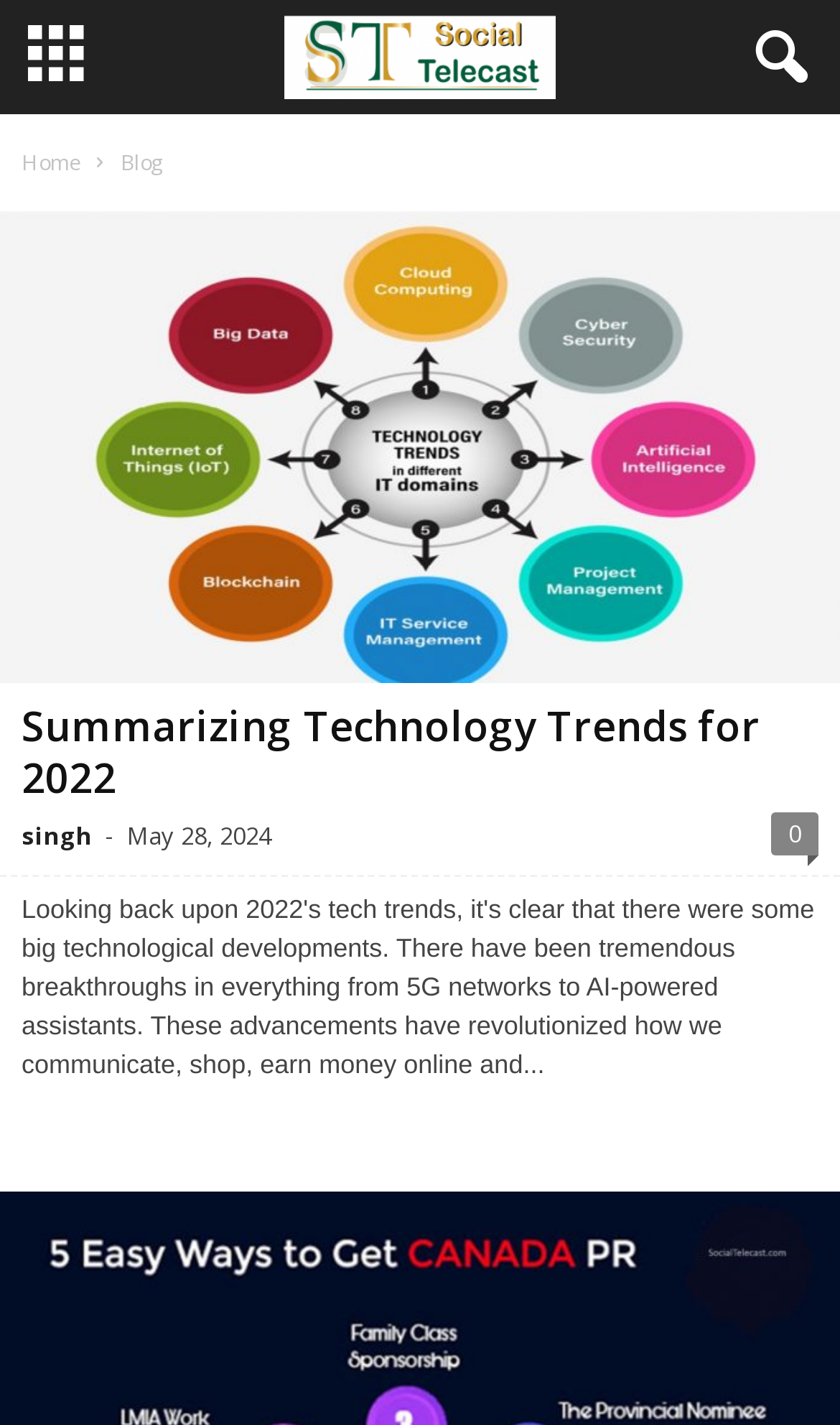Provide a brief response using a word or short phrase to this question:
Who is the author of the blog post?

singh